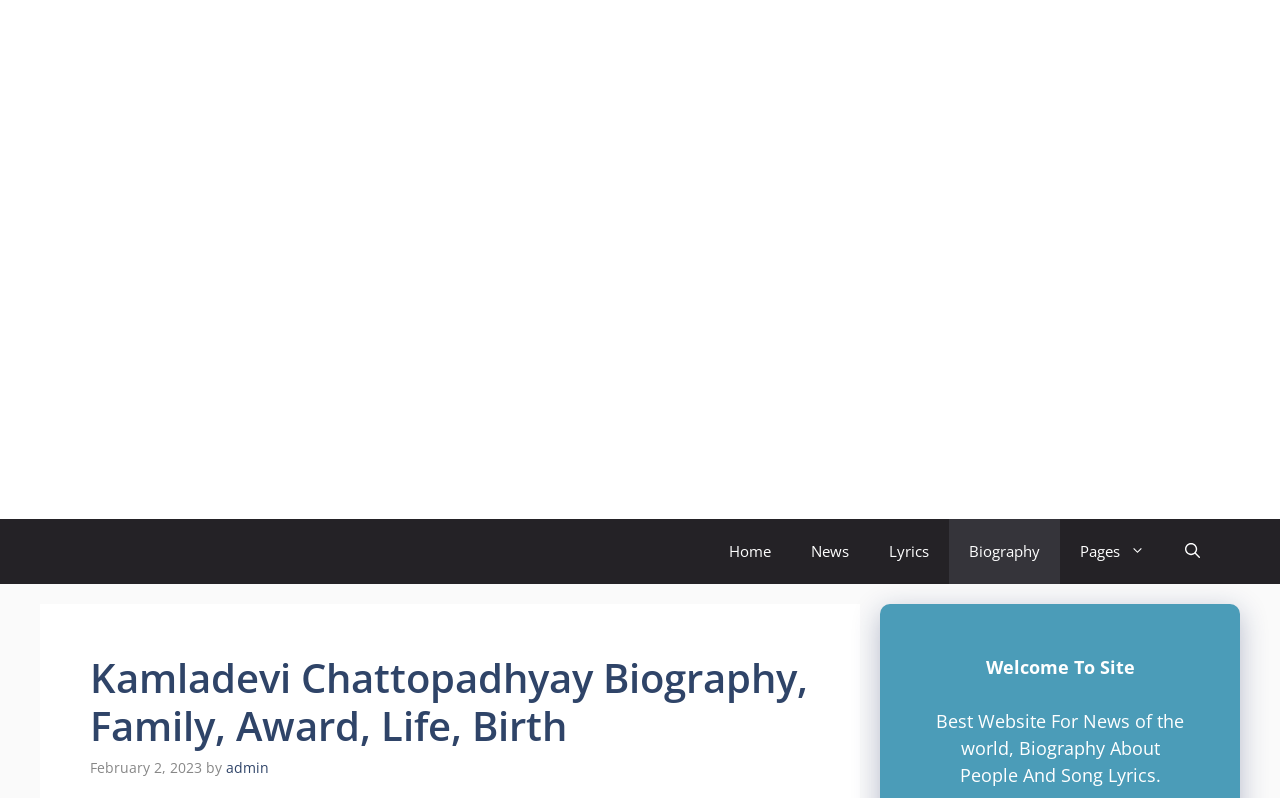What is the purpose of the website according to the description?
Look at the image and answer the question with a single word or phrase.

News, Biography, Song Lyrics